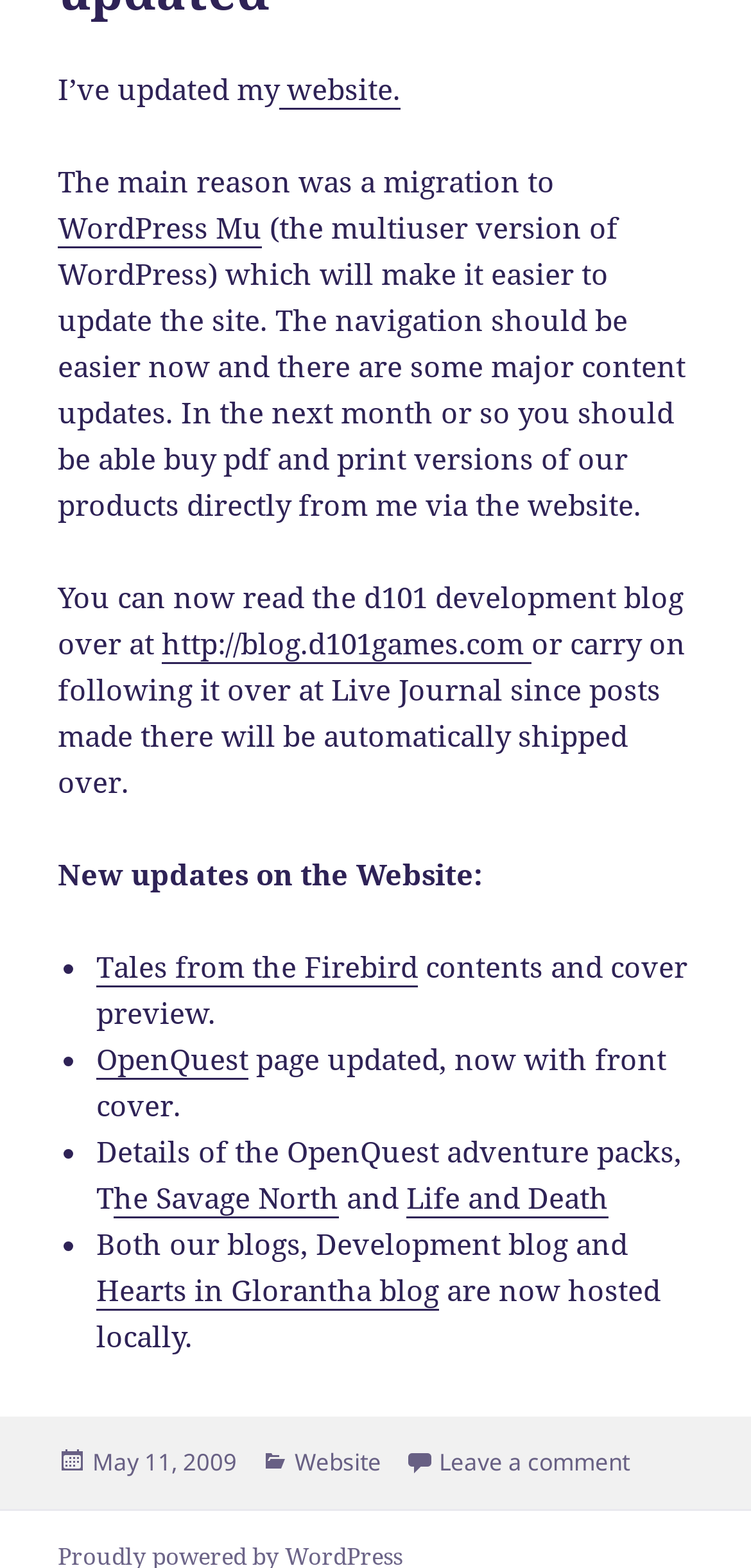What can be bought directly from the website in the next month?
Please answer the question as detailed as possible.

According to the webpage, in the next month or so, users will be able to buy pdf and print versions of products directly from the website.